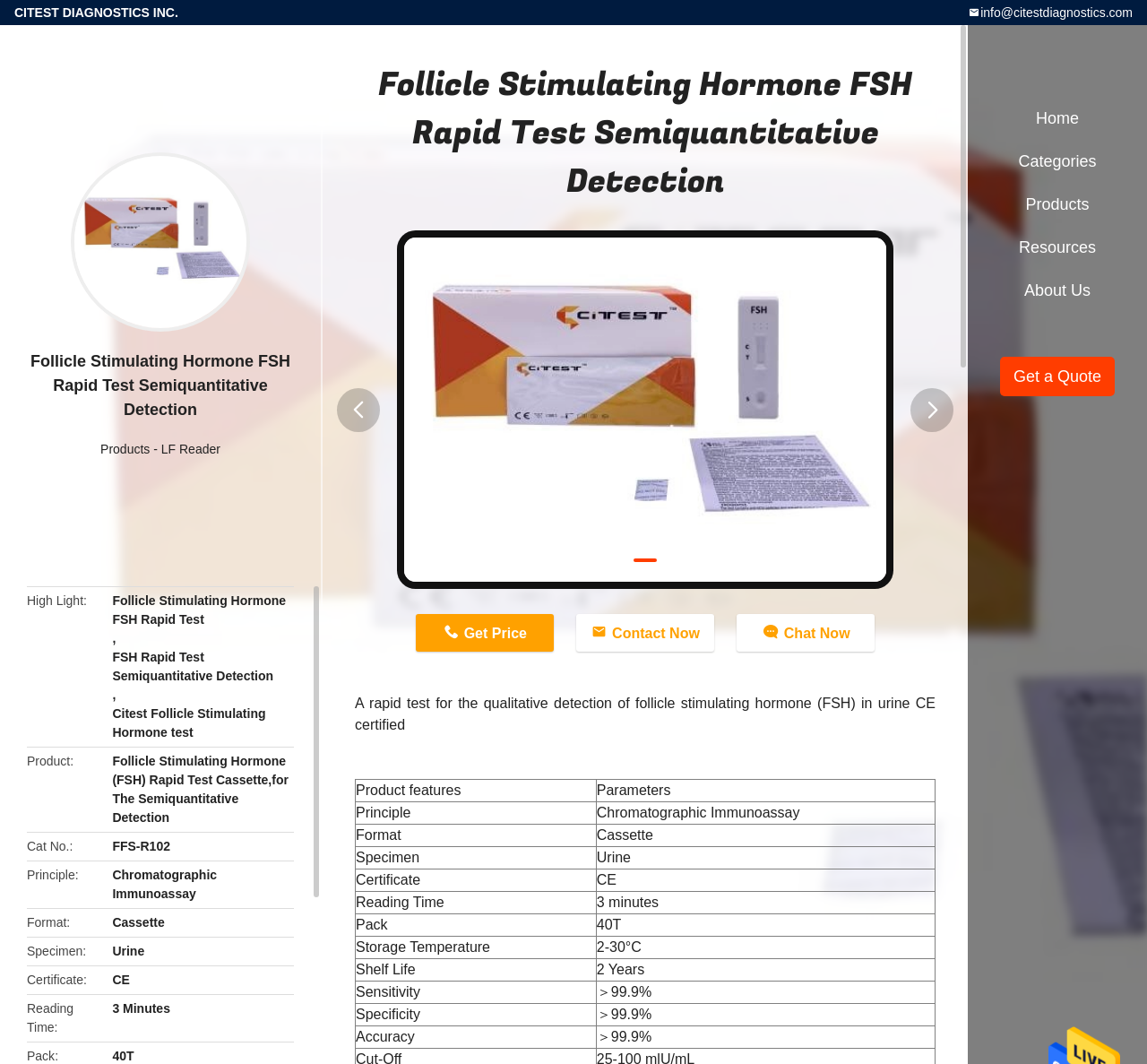Show the bounding box coordinates for the element that needs to be clicked to execute the following instruction: "View product features". Provide the coordinates in the form of four float numbers between 0 and 1, i.e., [left, top, right, bottom].

[0.31, 0.732, 0.52, 0.754]